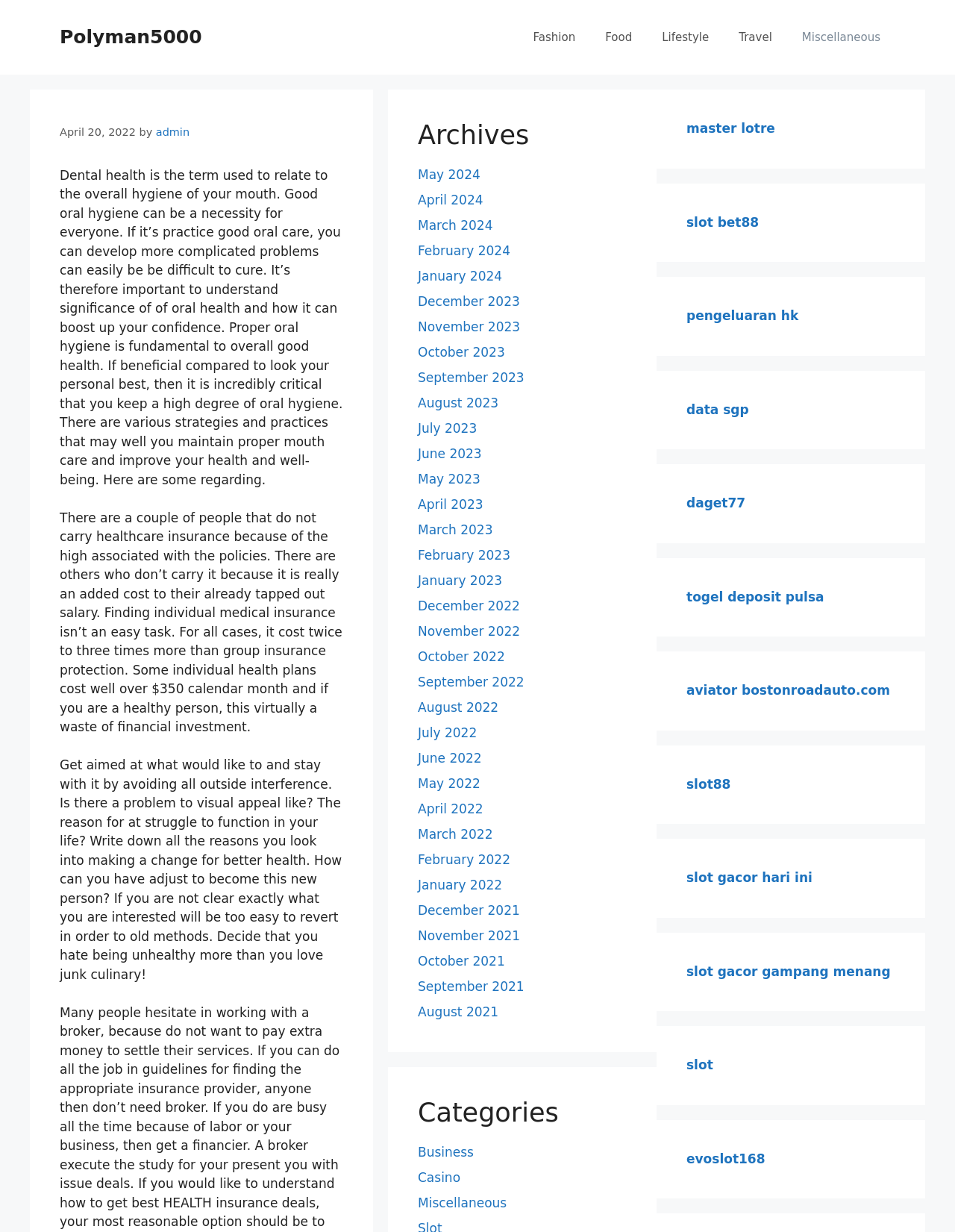Identify the bounding box for the UI element that is described as follows: "Lifestyle".

[0.678, 0.012, 0.758, 0.048]